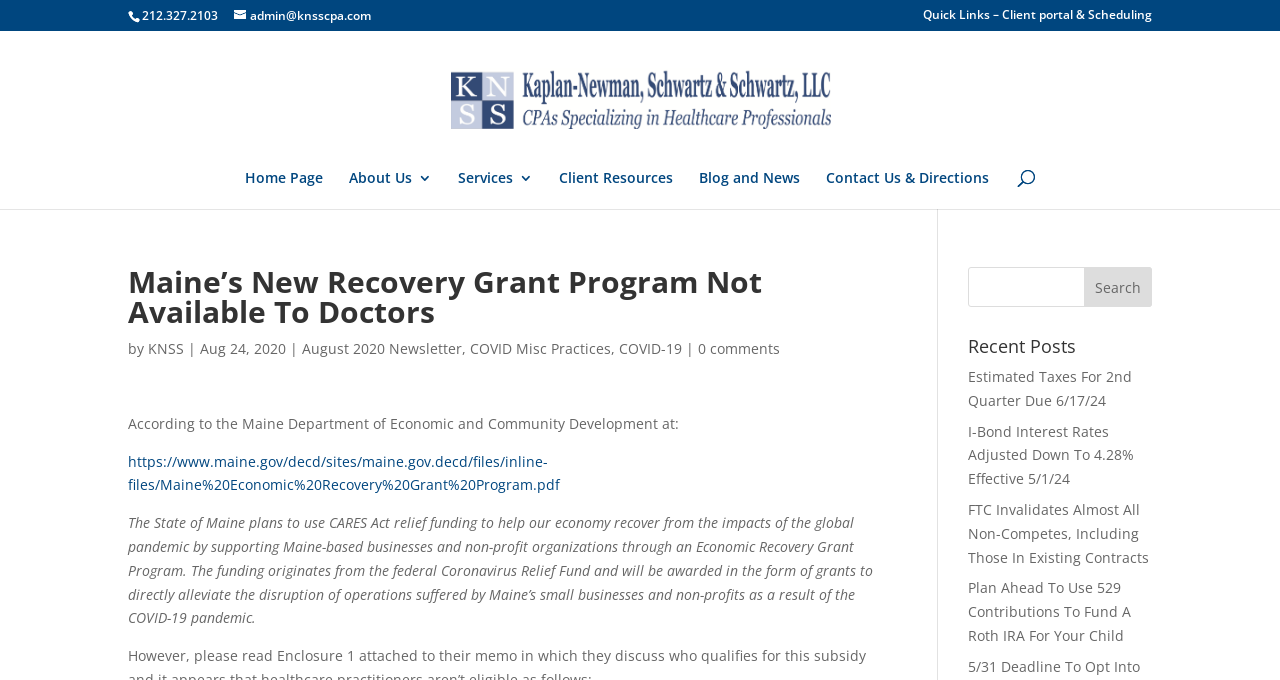Determine the bounding box coordinates of the clickable area required to perform the following instruction: "Visit the client portal". The coordinates should be represented as four float numbers between 0 and 1: [left, top, right, bottom].

[0.721, 0.013, 0.9, 0.044]